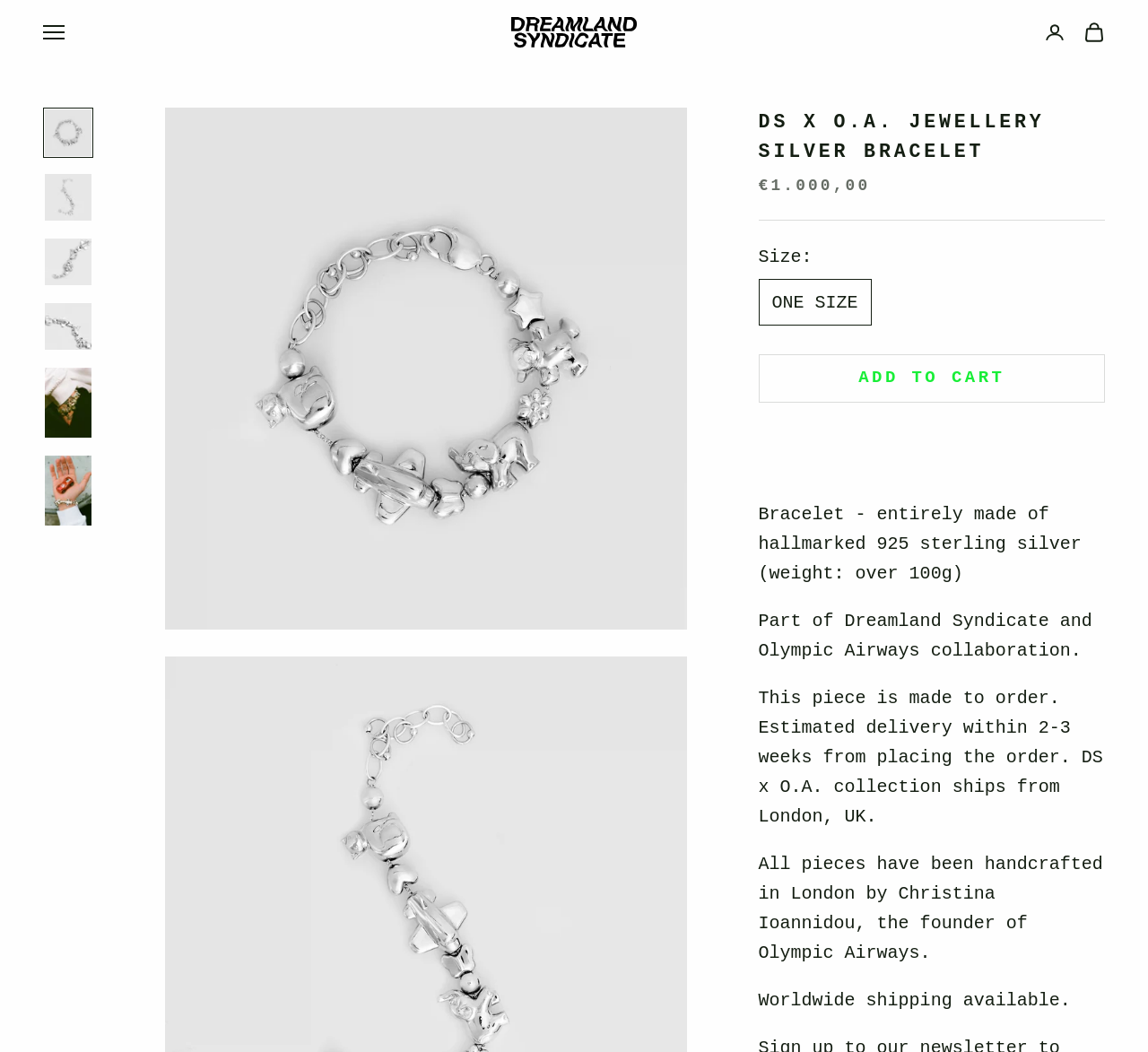Please give a succinct answer using a single word or phrase:
What is the weight of the bracelet?

over 100g